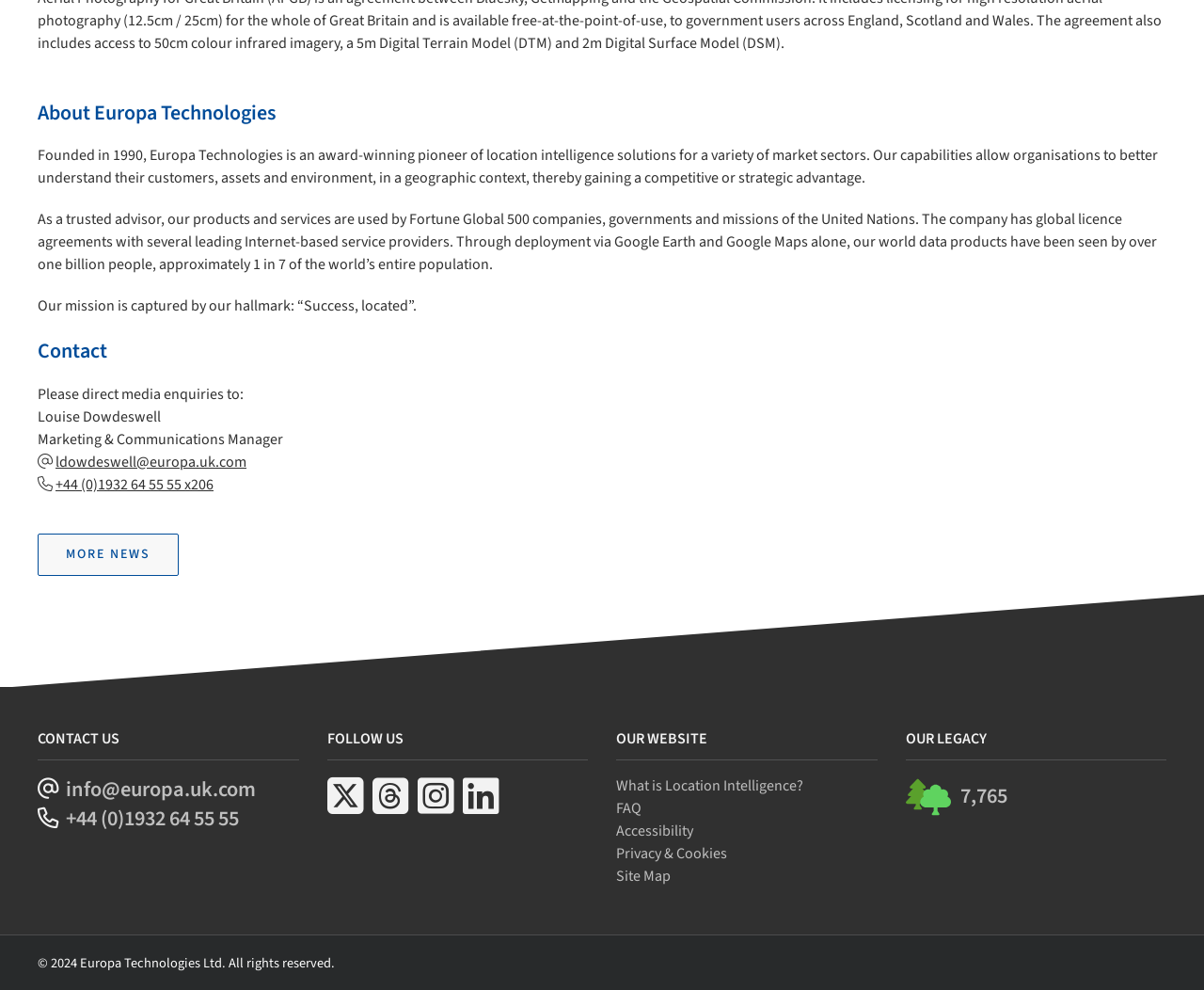Identify the bounding box coordinates of the region that should be clicked to execute the following instruction: "Contact the Marketing & Communications Manager".

[0.031, 0.411, 0.134, 0.431]